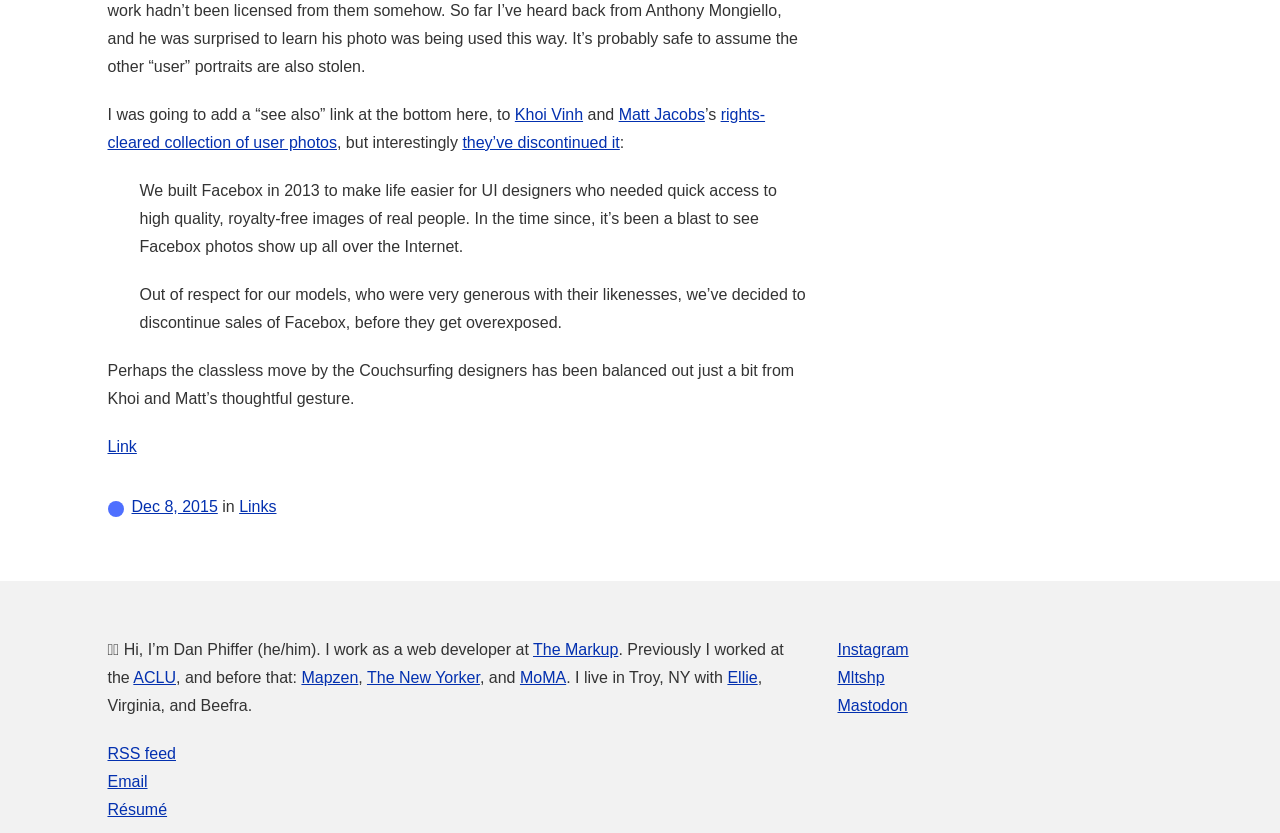Please identify the bounding box coordinates of the element on the webpage that should be clicked to follow this instruction: "Check out Dan Phiffer's Instagram". The bounding box coordinates should be given as four float numbers between 0 and 1, formatted as [left, top, right, bottom].

[0.654, 0.769, 0.71, 0.79]